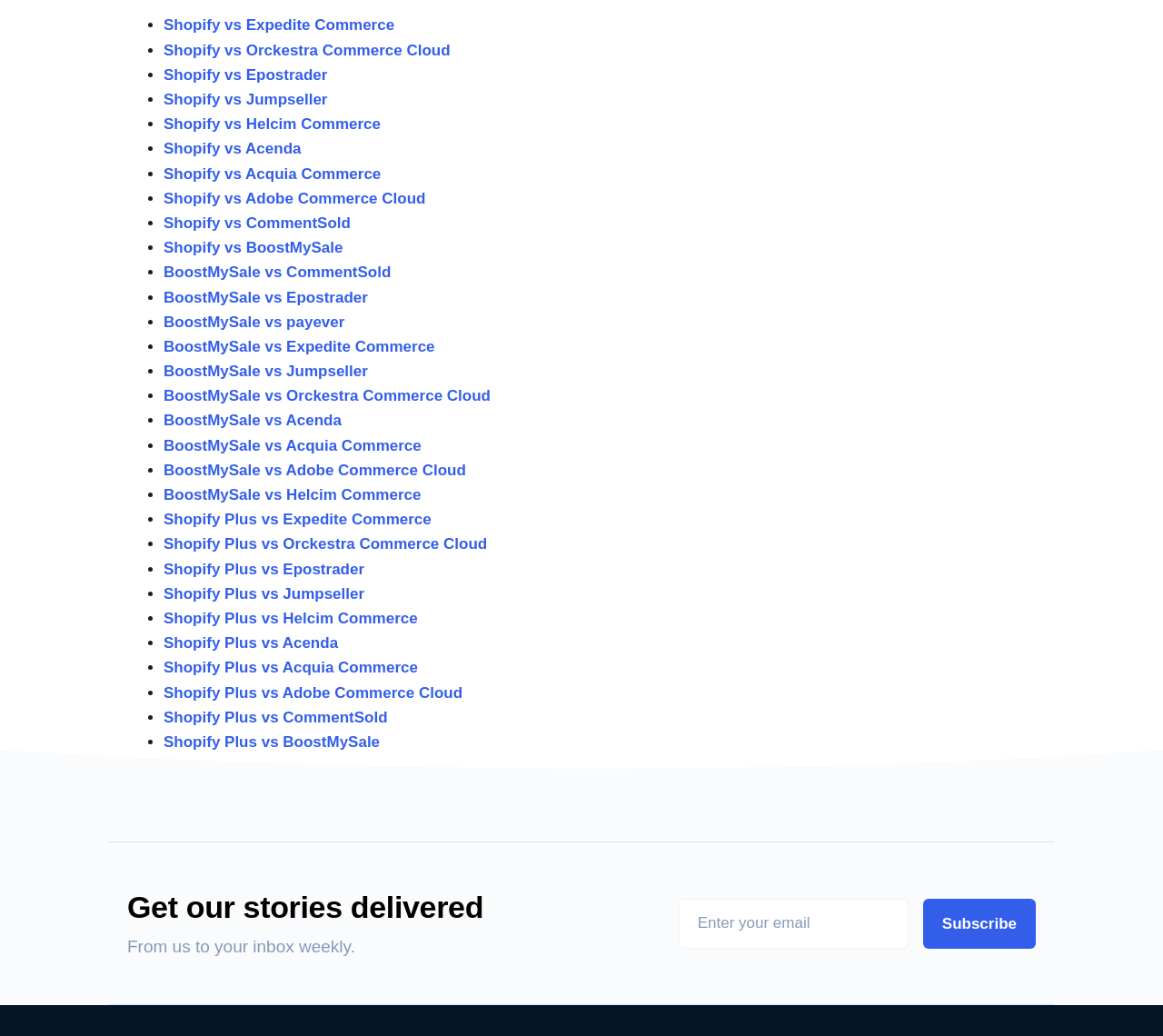Show the bounding box coordinates for the HTML element as described: "Shopify Plus vs Jumpseller".

[0.141, 0.565, 0.313, 0.581]